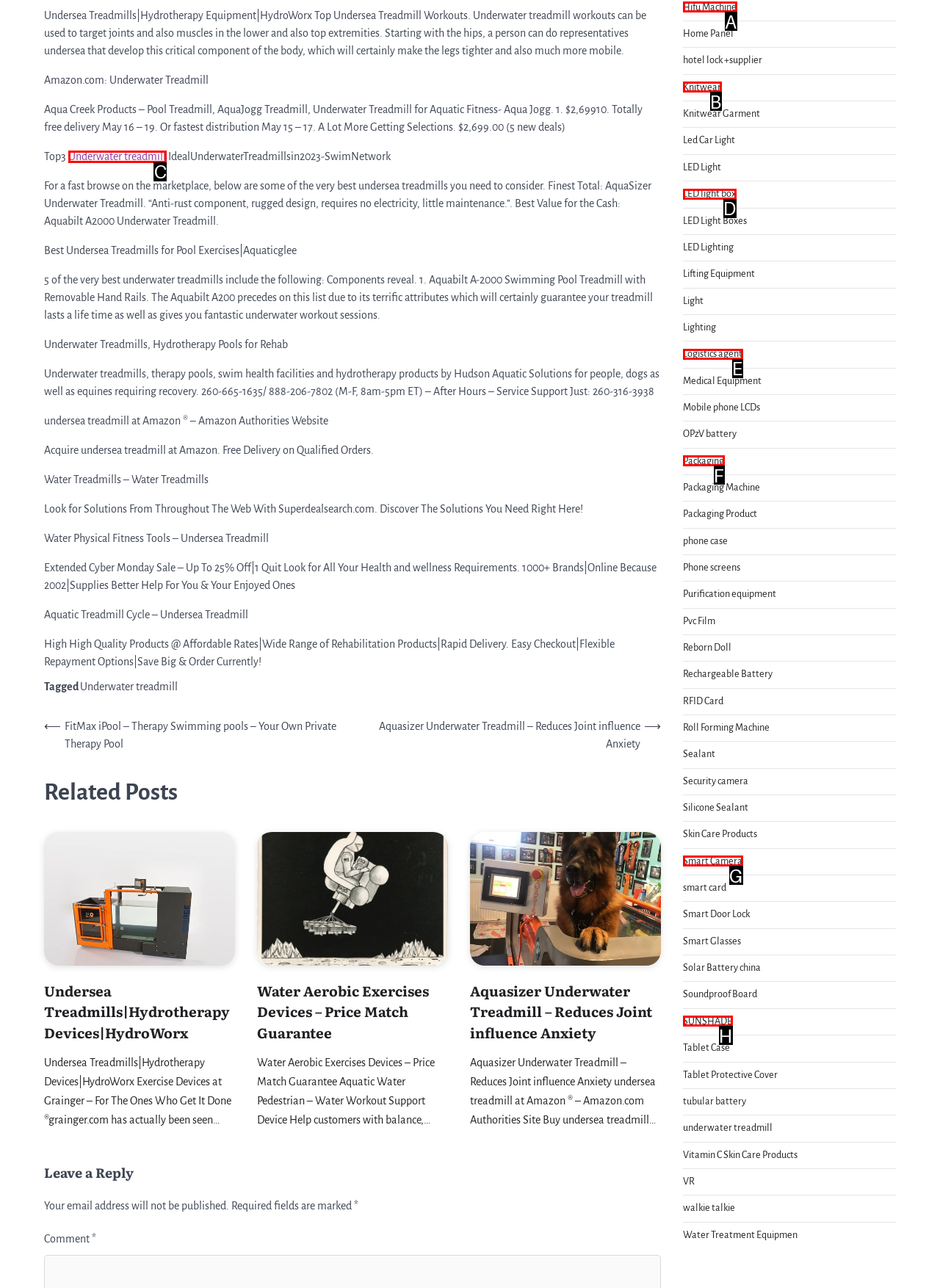Identify the correct UI element to click for this instruction: Click on the link 'Underwater treadmill'
Respond with the appropriate option's letter from the provided choices directly.

C